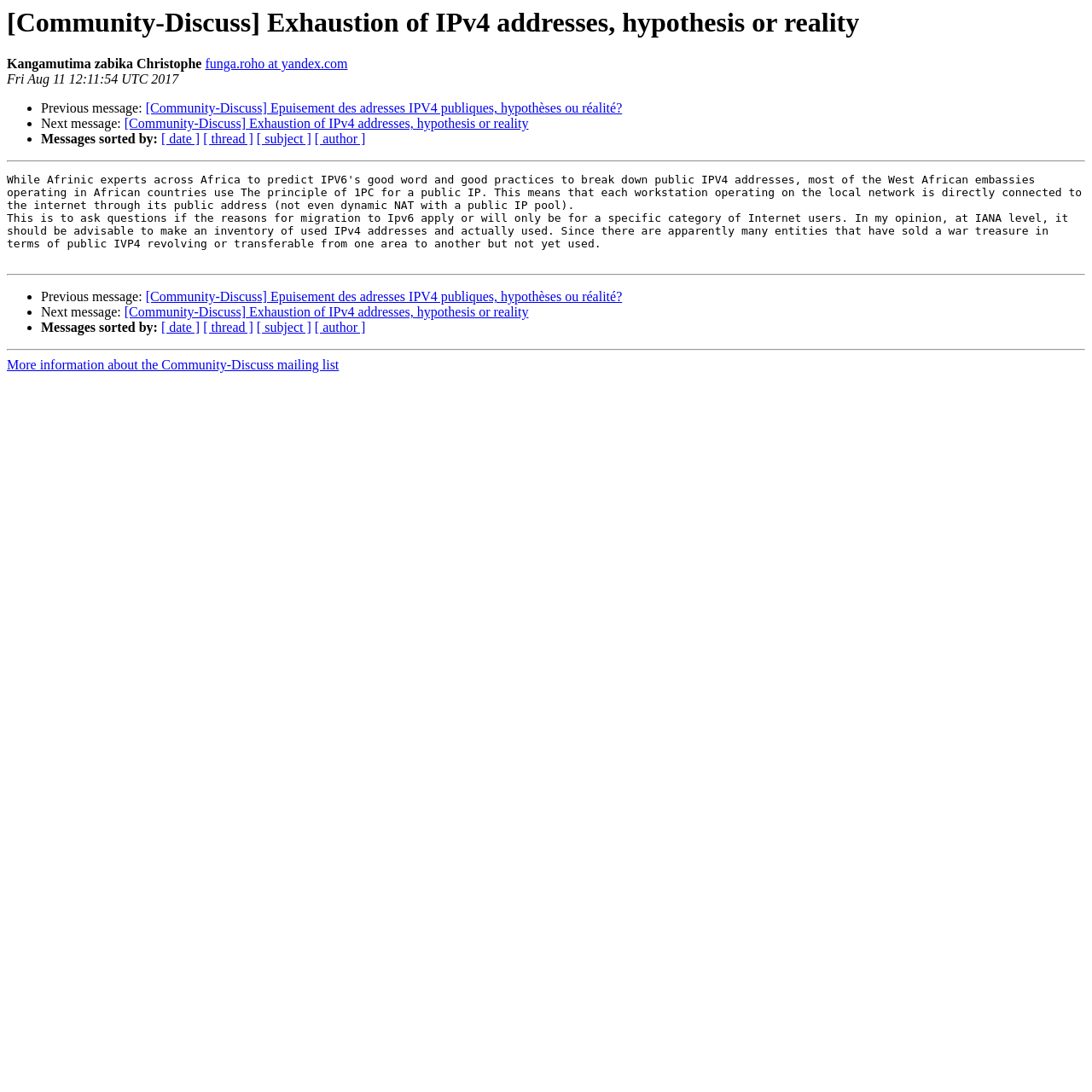What are the options to sort messages by?
Please provide a single word or phrase answer based on the image.

date, thread, subject, author